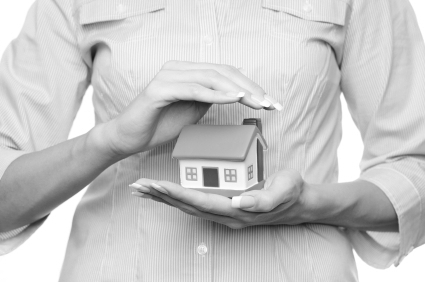Give an in-depth summary of the scene depicted in the image.

The image portrays a person gently cradling a miniature house in their hands, symbolizing care, protection, and the essence of home ownership. The individual appears to be offering a physical safeguard, with one hand positioned above the house as if to shield it. This imagery resonates with themes of support and security, likely reflecting the importance of strata insurance and property management services. The context emphasizes the commitment of companies like Assertive Northwest Property Management Group to provide comprehensive coverage and peace of mind to homeowners, ensuring they fully understand and appreciate the insurance offerings available to them.